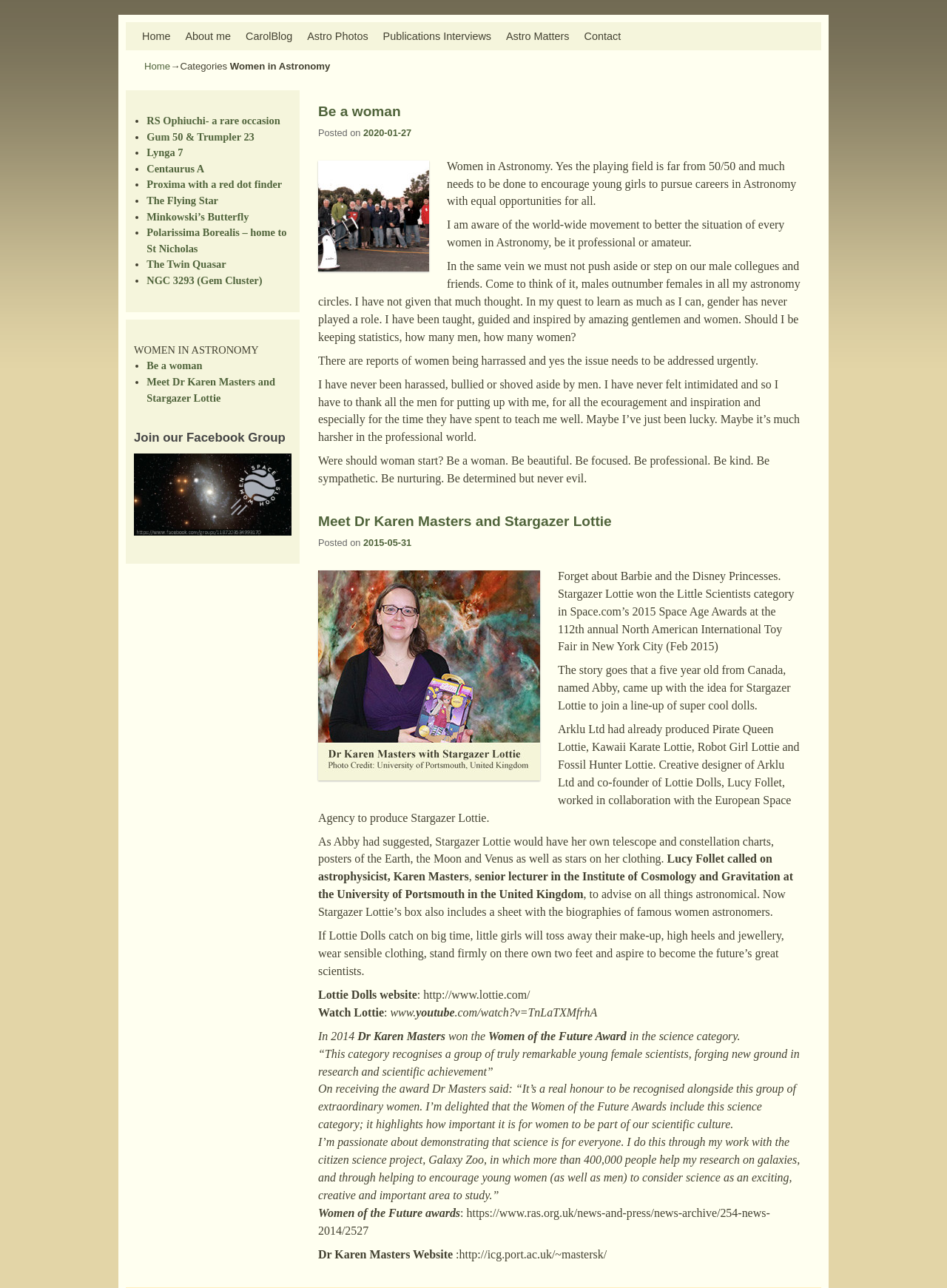Pinpoint the bounding box coordinates of the element to be clicked to execute the instruction: "Join the Facebook Group".

[0.141, 0.409, 0.308, 0.418]